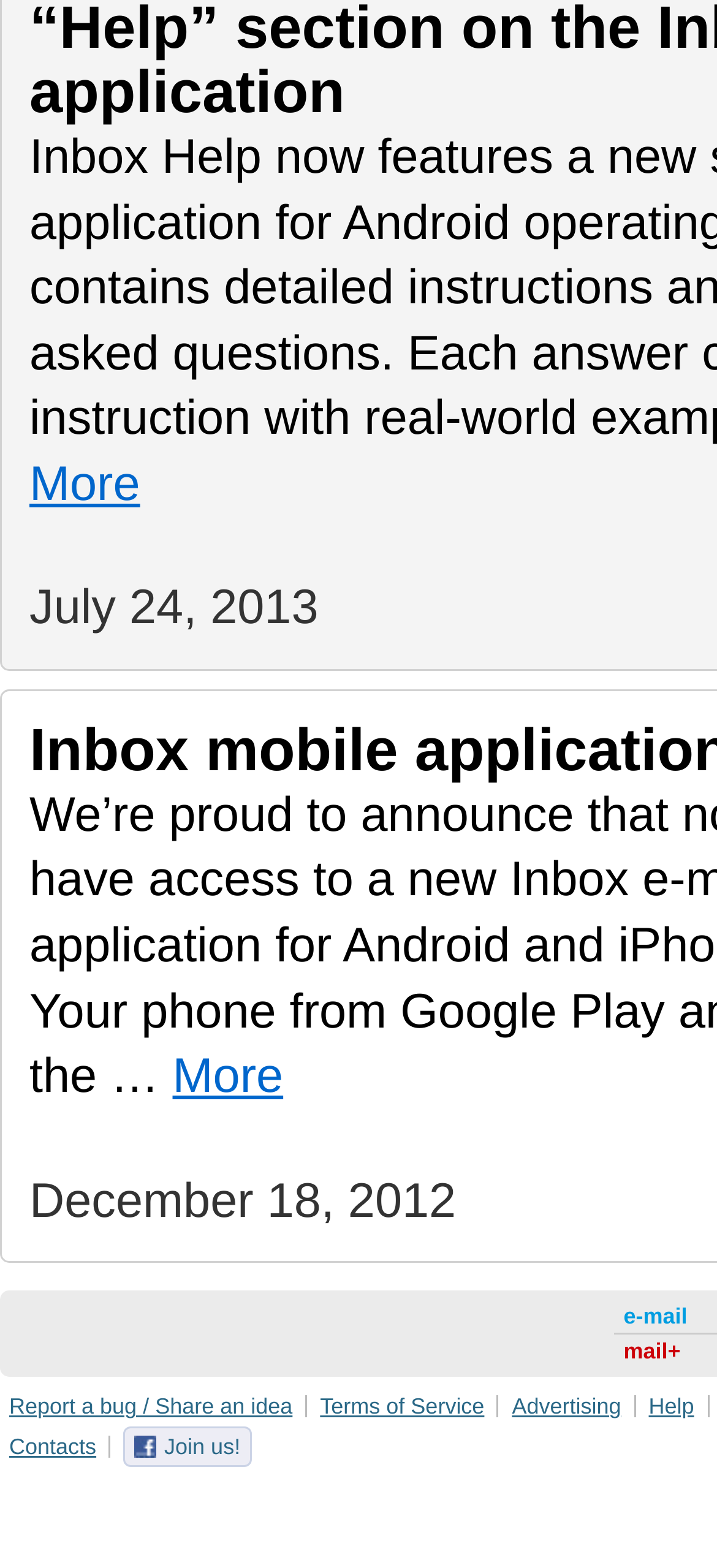Find the bounding box coordinates corresponding to the UI element with the description: "Terms of Service". The coordinates should be formatted as [left, top, right, bottom], with values as floats between 0 and 1.

[0.446, 0.889, 0.676, 0.905]